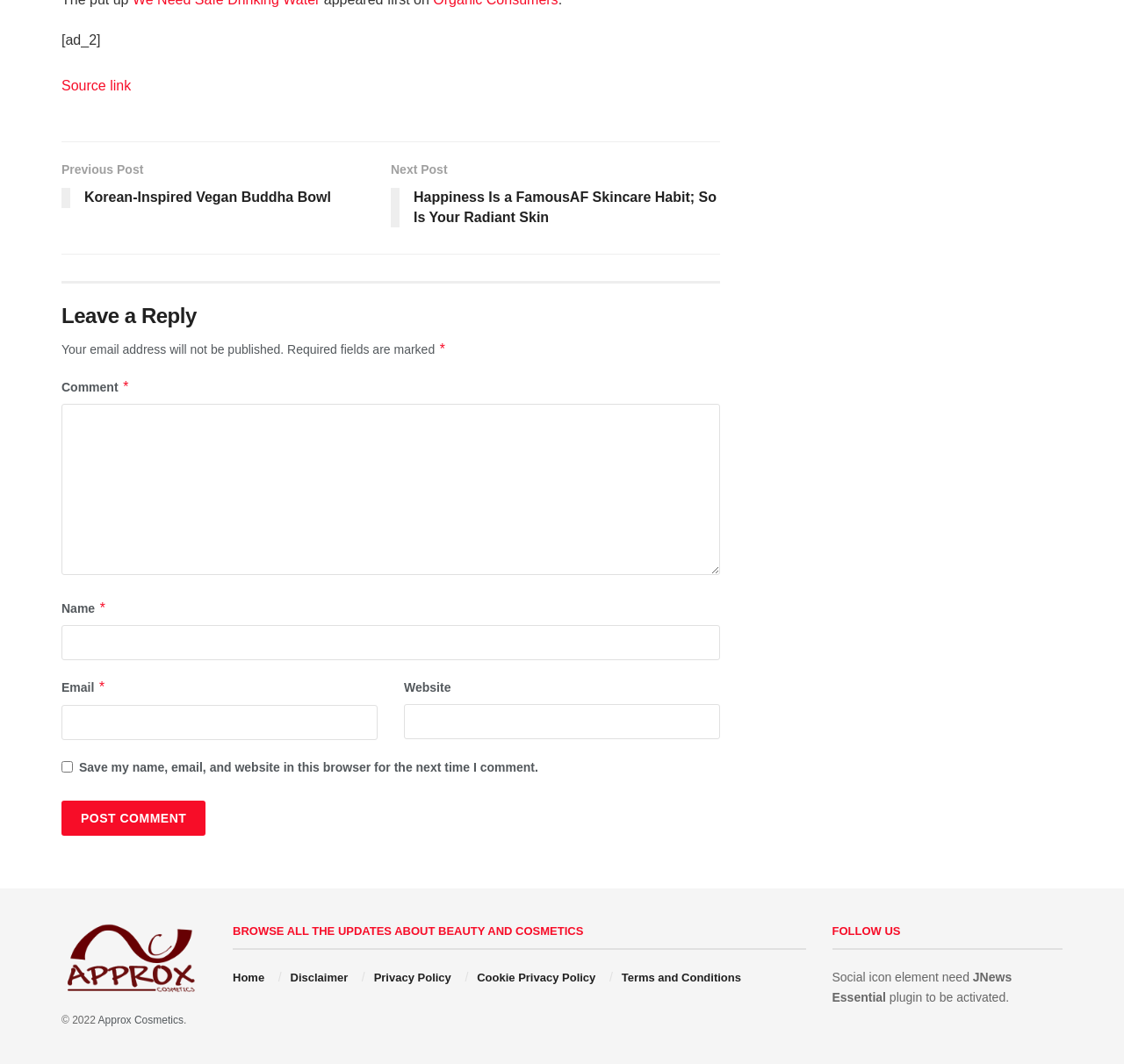Show the bounding box coordinates for the element that needs to be clicked to execute the following instruction: "Click the 'Home' link". Provide the coordinates in the form of four float numbers between 0 and 1, i.e., [left, top, right, bottom].

[0.207, 0.913, 0.235, 0.925]